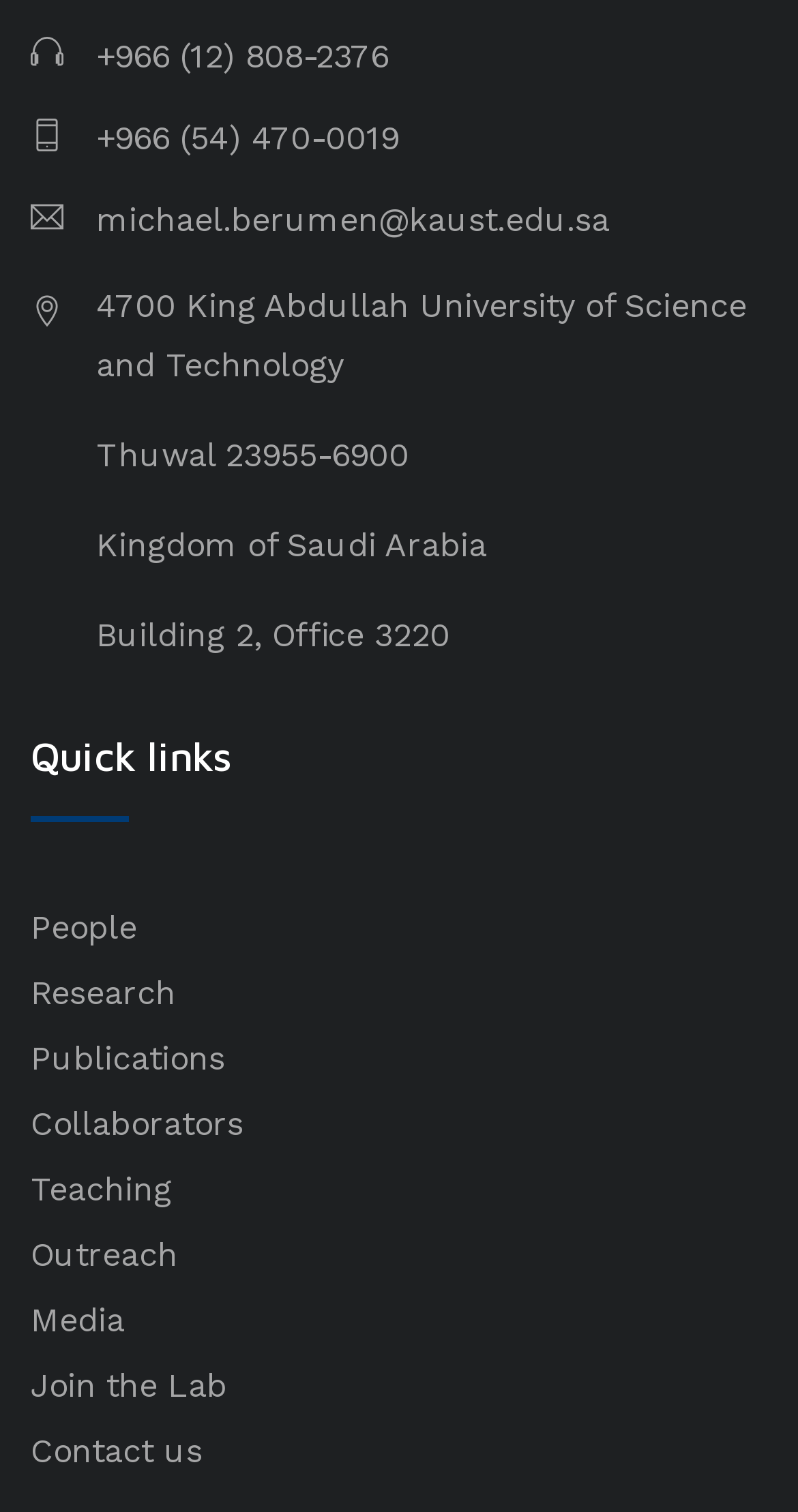Pinpoint the bounding box coordinates of the element to be clicked to execute the instruction: "Call the phone number".

[0.121, 0.025, 0.487, 0.051]